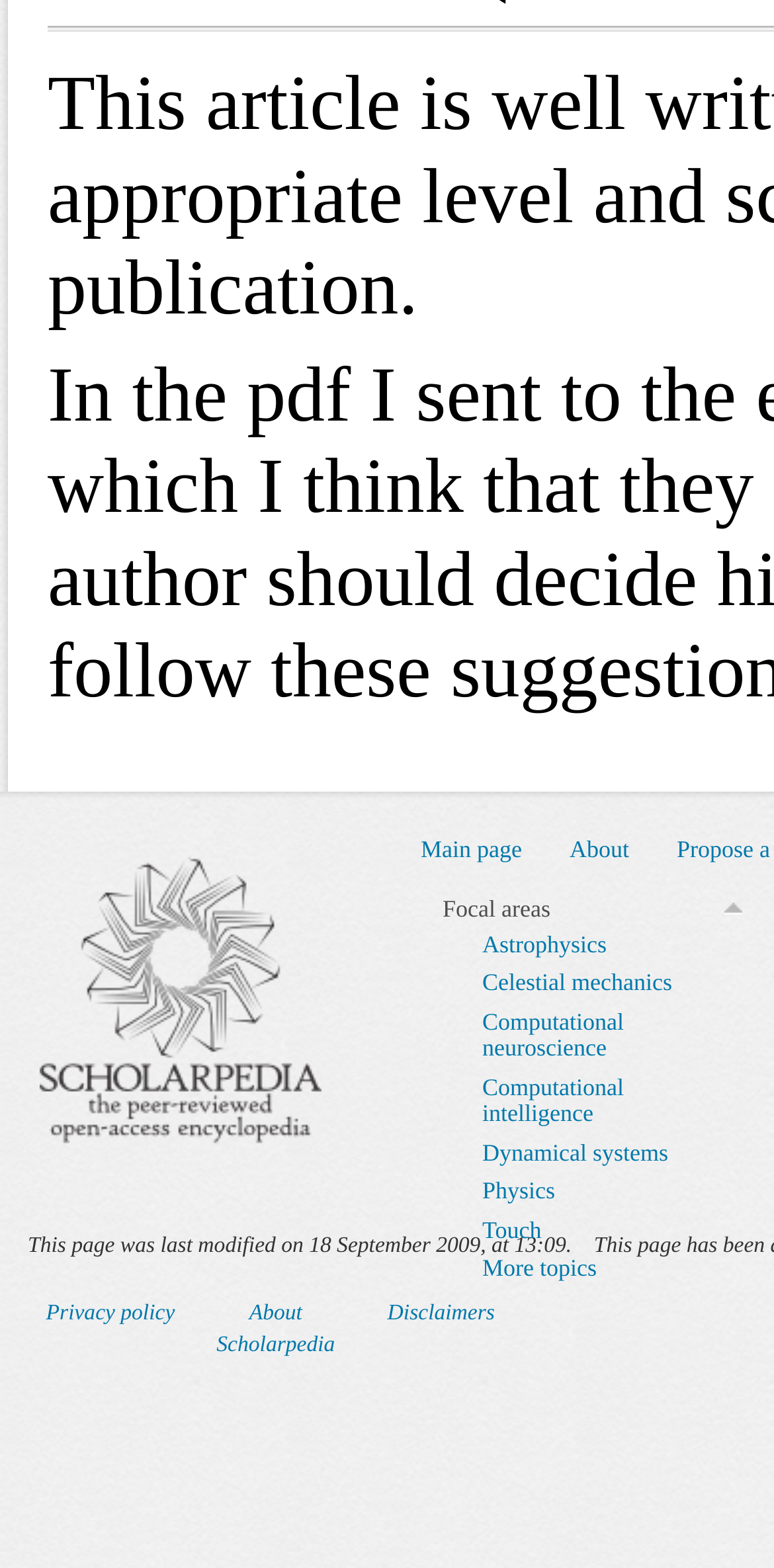Locate the bounding box for the described UI element: "Celestial mechanics". Ensure the coordinates are four float numbers between 0 and 1, formatted as [left, top, right, bottom].

[0.623, 0.618, 0.868, 0.635]